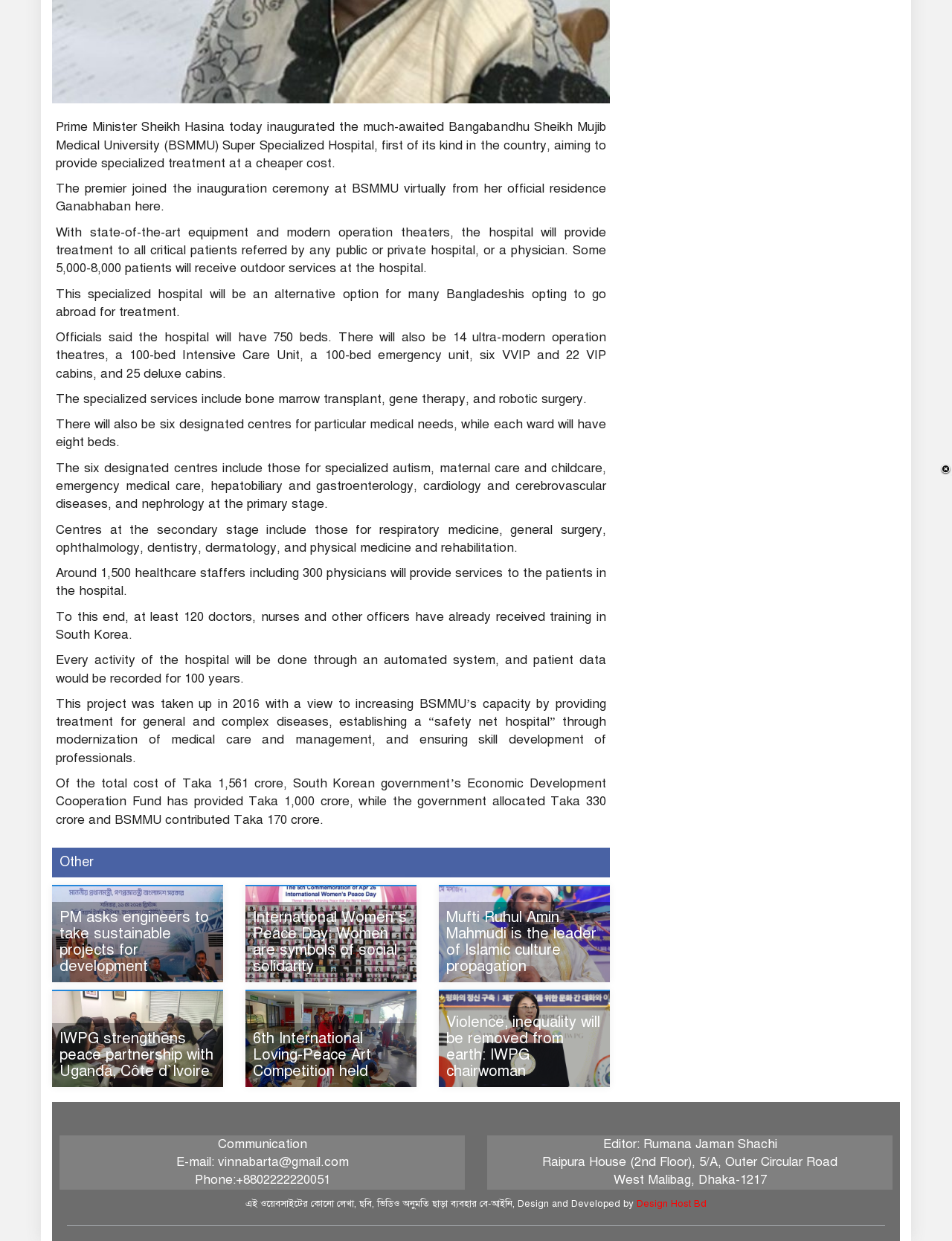Determine the bounding box coordinates of the UI element described by: "Design Host Bd".

[0.669, 0.965, 0.742, 0.975]